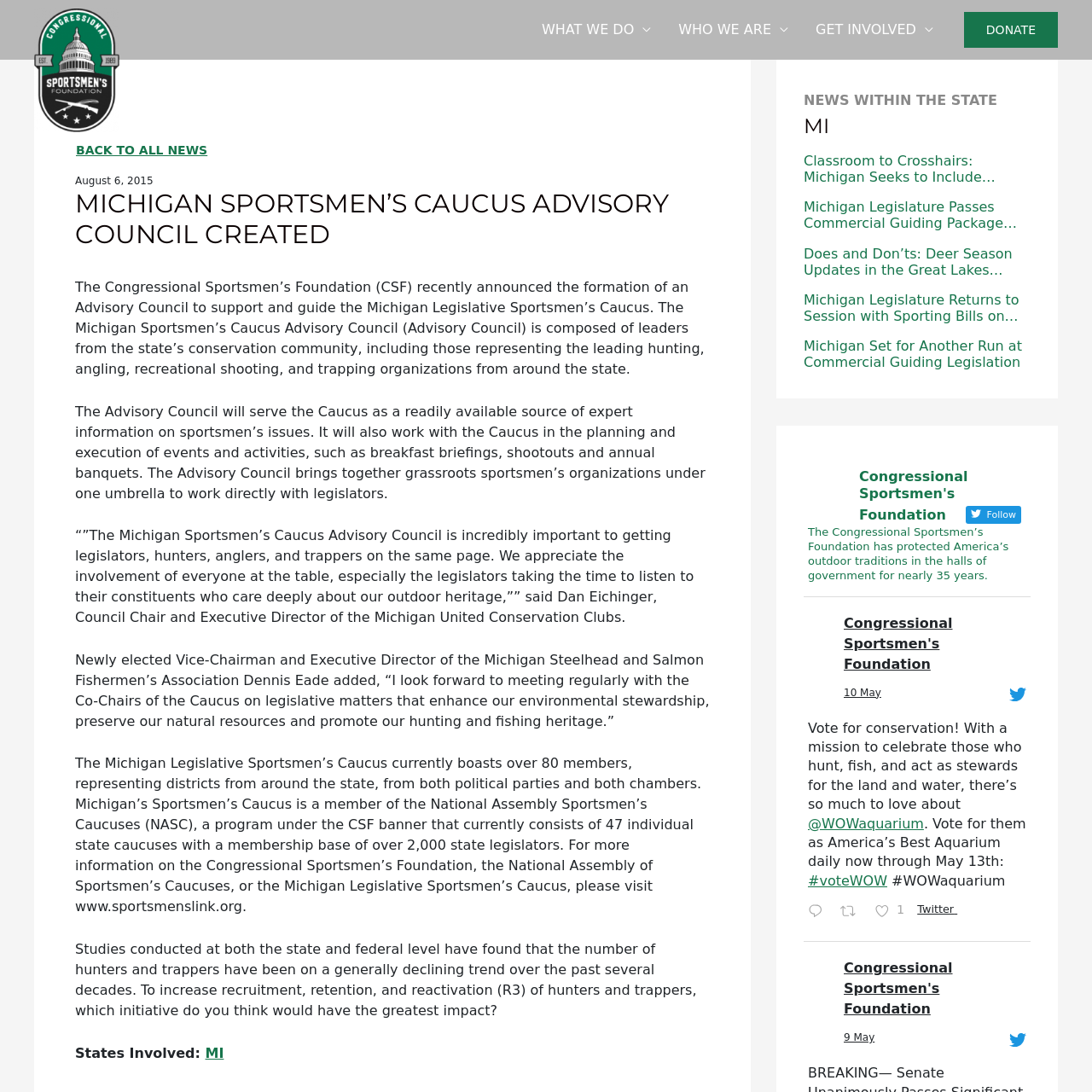What is the name of the foundation? Observe the screenshot and provide a one-word or short phrase answer.

Congressional Sportsmen's Foundation